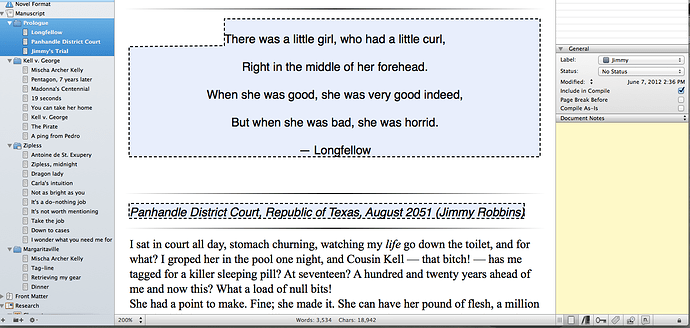Provide a rich and detailed narrative of the image.

The image captures a screenshot from a writing software interface, illustrating a creative workspace where the user is engaged in crafting a narrative. Prominently featured is a block of text that showcases a poem, likely quoted from Henry Wadsworth Longfellow, evoking themes of innocence and duality in character. Below the poetic excerpt, the user shares an introductory narrative regarding a character named Jimmy Robbins, set against the backdrop of the Panhandle District Court in Texas, dated August 2051. The text is rich with personal reflection, suggesting a blend of humor and frustration as the character grapples with life's absurdities. The interface displays various organizational elements typical of writing software, including a sidebar for document navigation and formatting tools, highlighting the creative process in action.